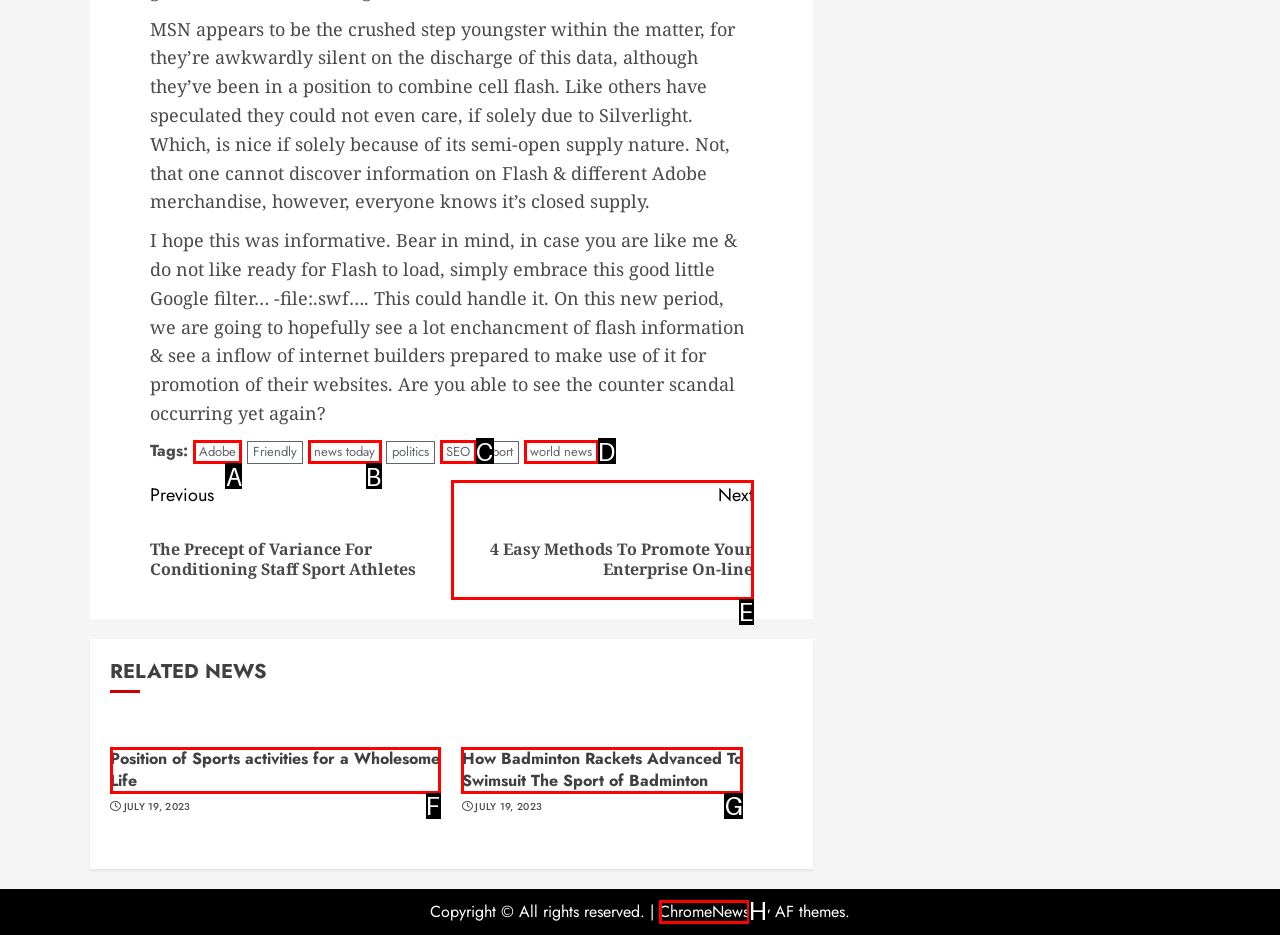Determine the letter of the UI element I should click on to complete the task: Click on the 'Adobe' link from the provided choices in the screenshot.

A